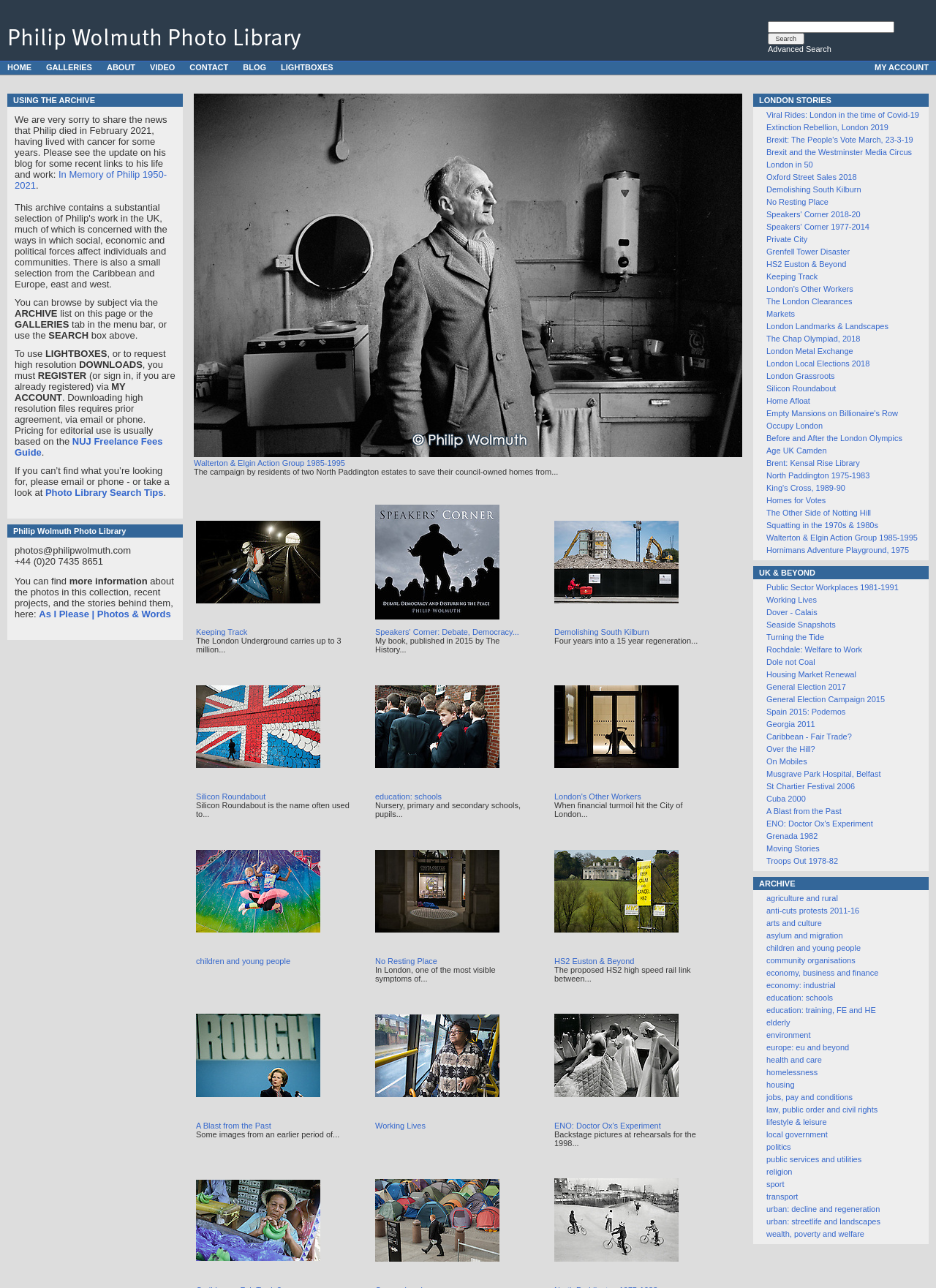Provide the bounding box coordinates for the UI element that is described by this text: "Working Lives". The coordinates should be in the form of four float numbers between 0 and 1: [left, top, right, bottom].

[0.401, 0.871, 0.455, 0.877]